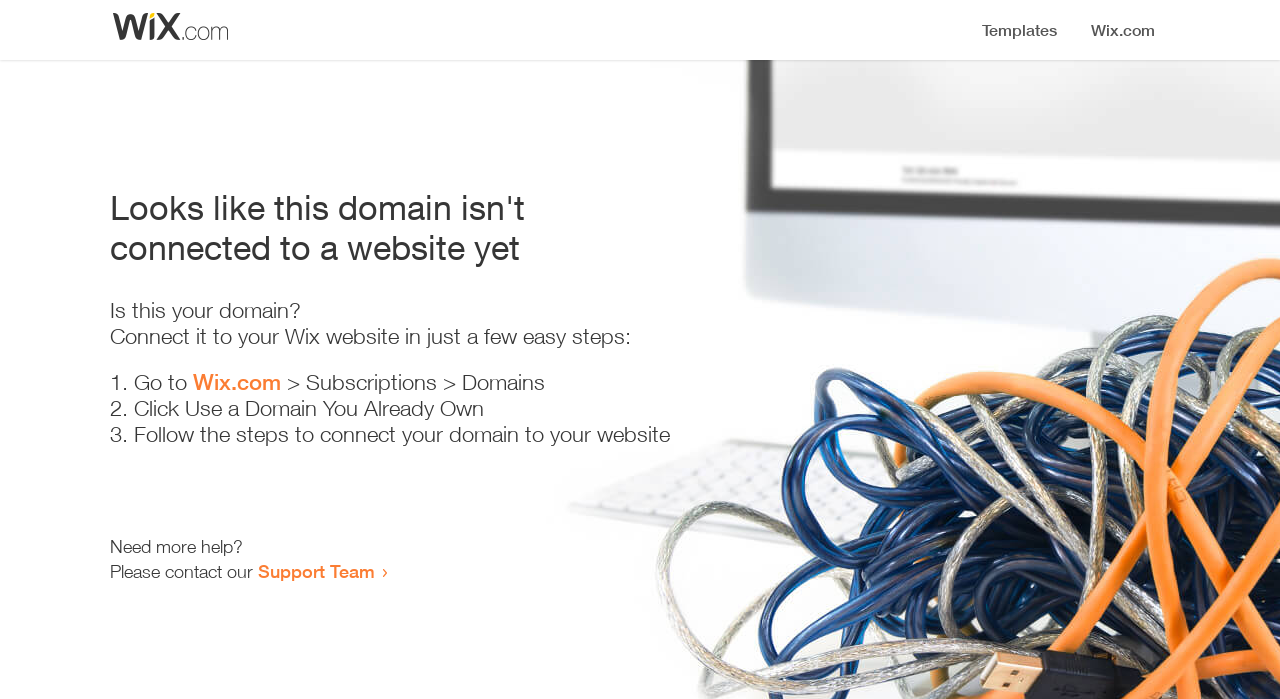Mark the bounding box of the element that matches the following description: "Wix.com".

[0.151, 0.528, 0.22, 0.565]